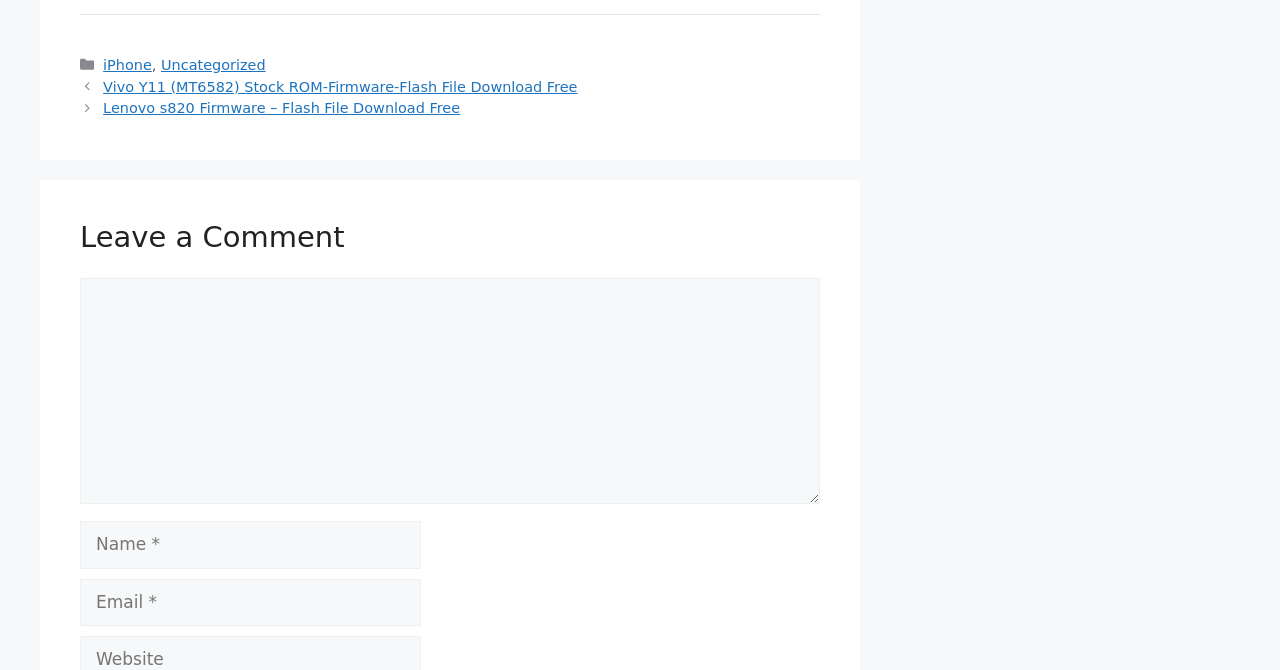Examine the image and give a thorough answer to the following question:
How many navigation elements are there?

I searched for navigation elements and found only one, which is labeled as 'Posts'.